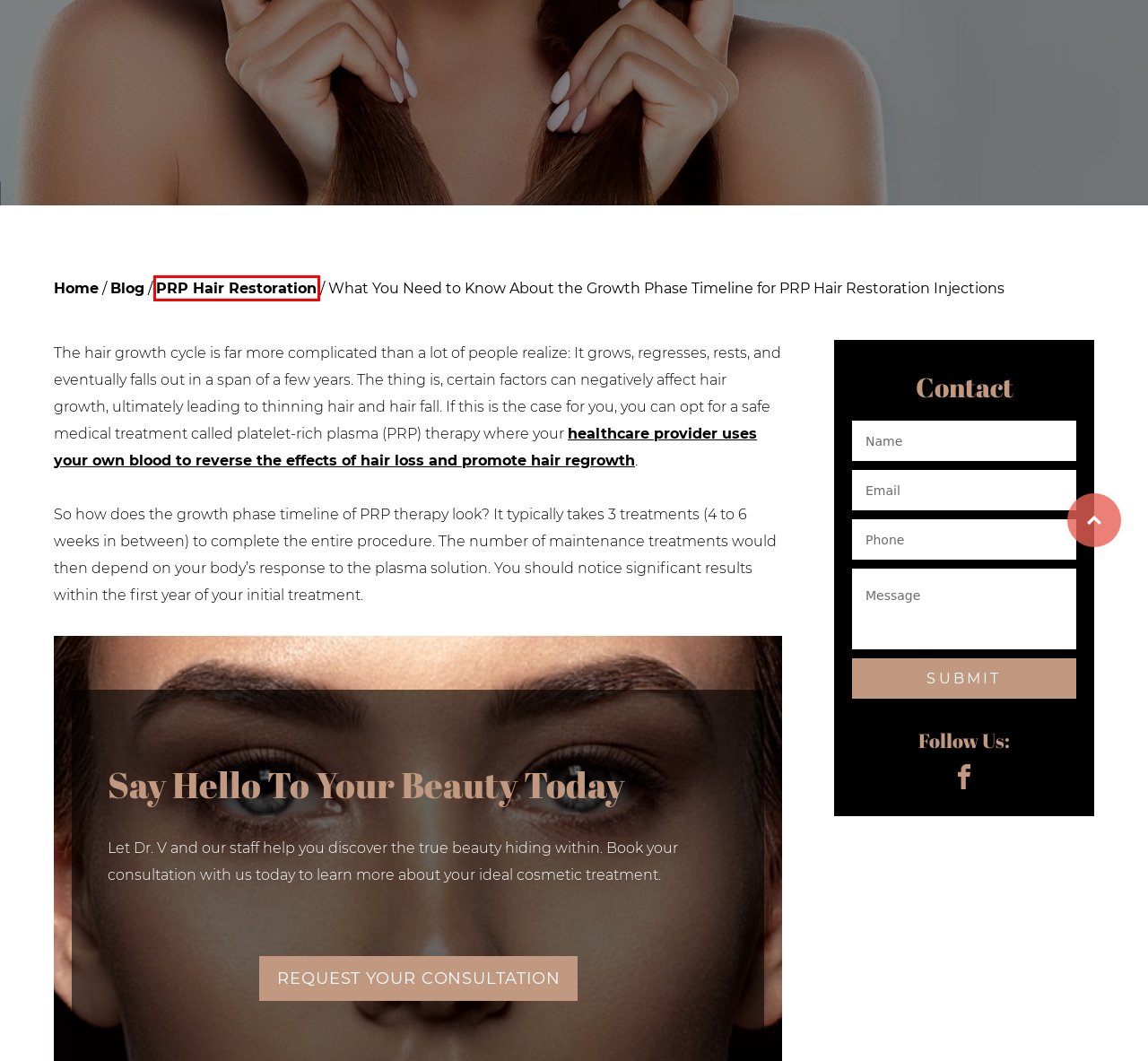You have a screenshot of a webpage with a red bounding box around an element. Identify the webpage description that best fits the new page that appears after clicking the selected element in the red bounding box. Here are the candidates:
A. Medical Grade Skincare by Dr. Zein Obagi
B. How to Choose the Best PRP Hair Restoration Provider in Hollywood - Dr. V Medical Aesthetics
C. Category: PRP Hair Restoration - Dr. V Medical Aesthetics
D. Contact Us - Dr. V Medical Aesthetics
E. Blog - Dr. V Medical Aesthetics
F. PRP Treatment for Hair Loss Reviews: Is It Worth It? - Dr. V Medical Aesthetics
G. AR-Patient Portal
H. Med Spa in Pensacola, FL: Look and Feel Young Again - CALL

C